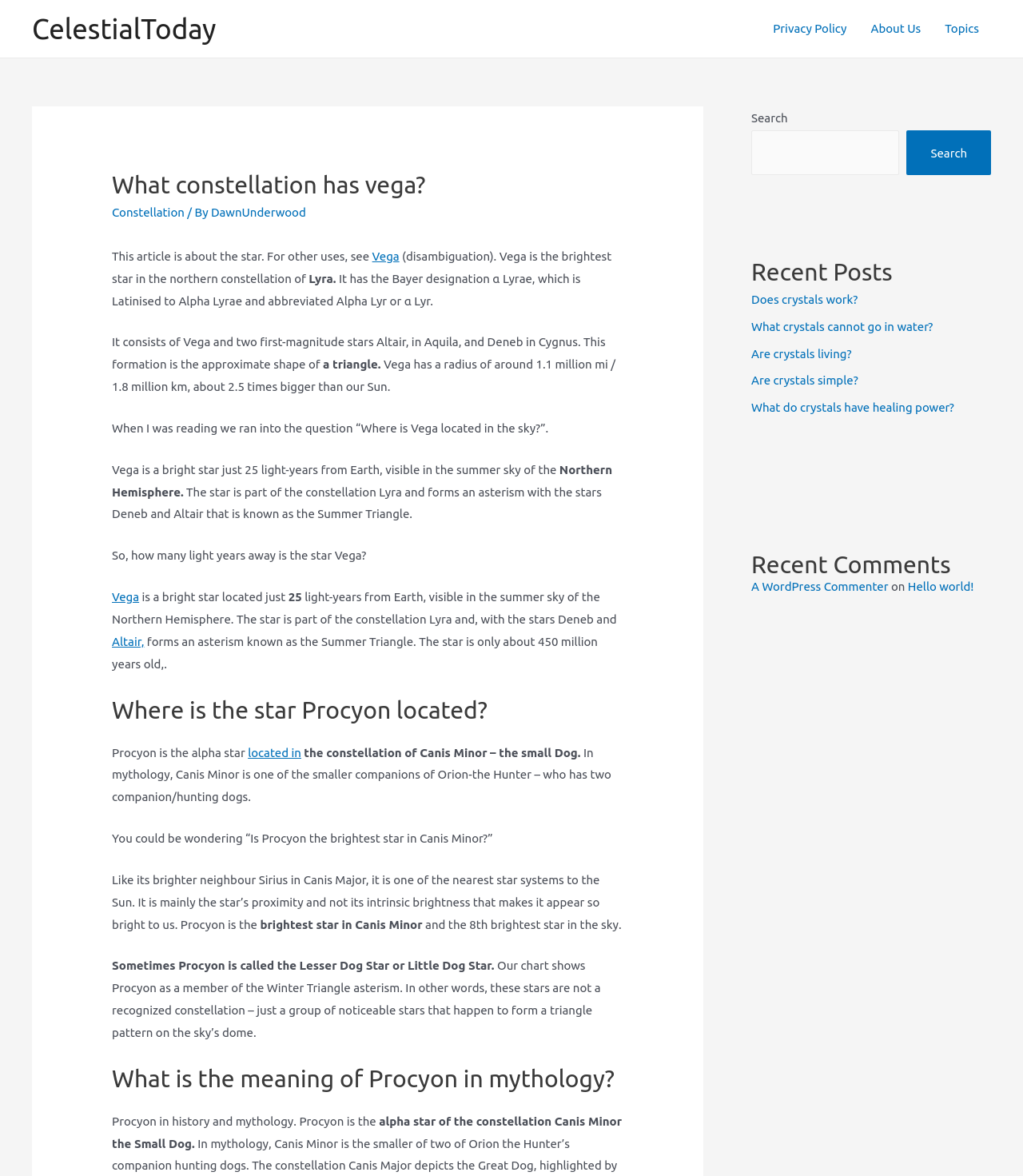What is the brightest star in the northern constellation of Lyra?
Use the screenshot to answer the question with a single word or phrase.

Vega